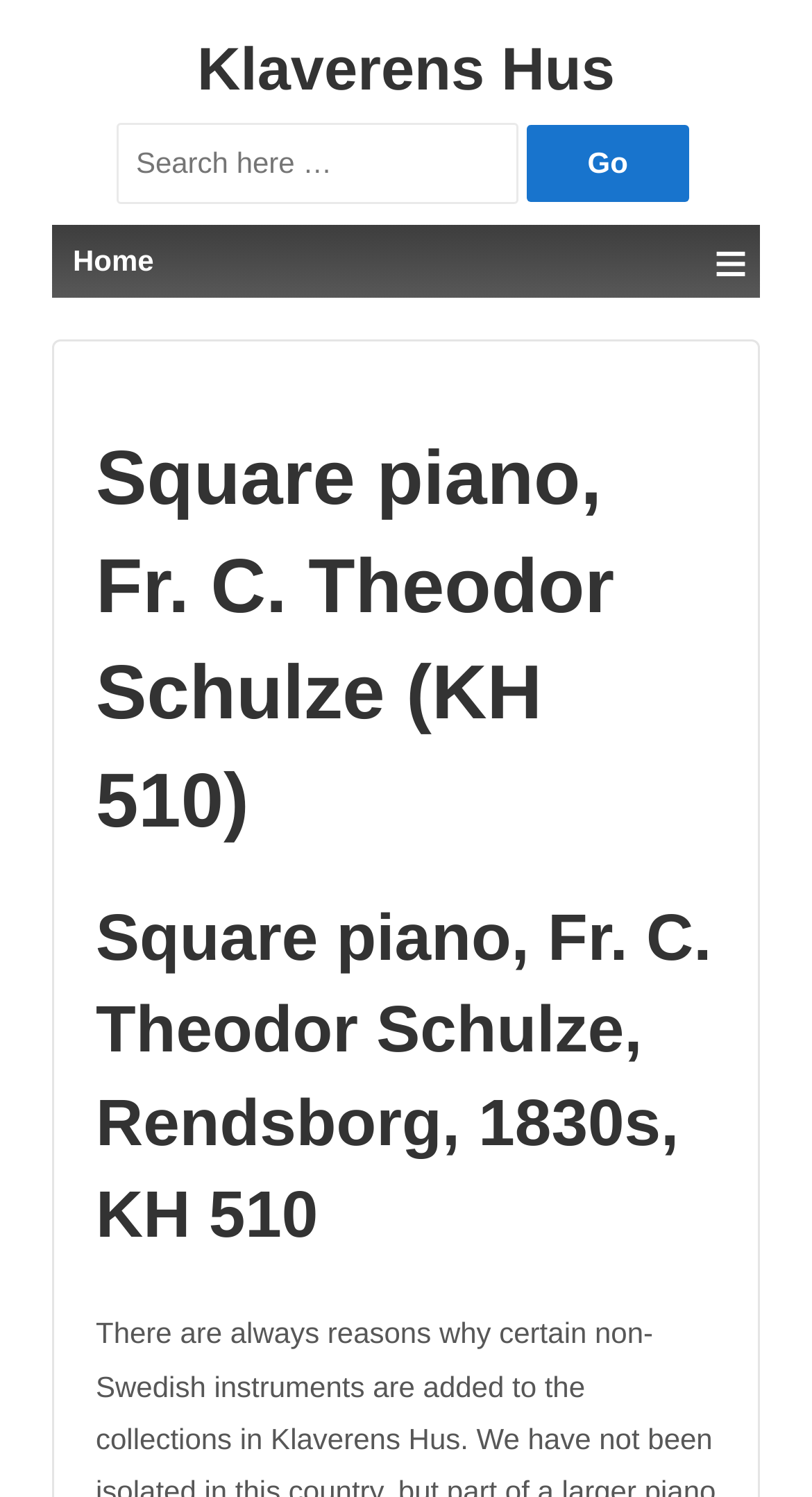Is there a search function on the webpage?
Give a comprehensive and detailed explanation for the question.

The presence of a search textbox and a 'Go' button indicates that the webpage has a search function. This allows users to search for specific content on the webpage.